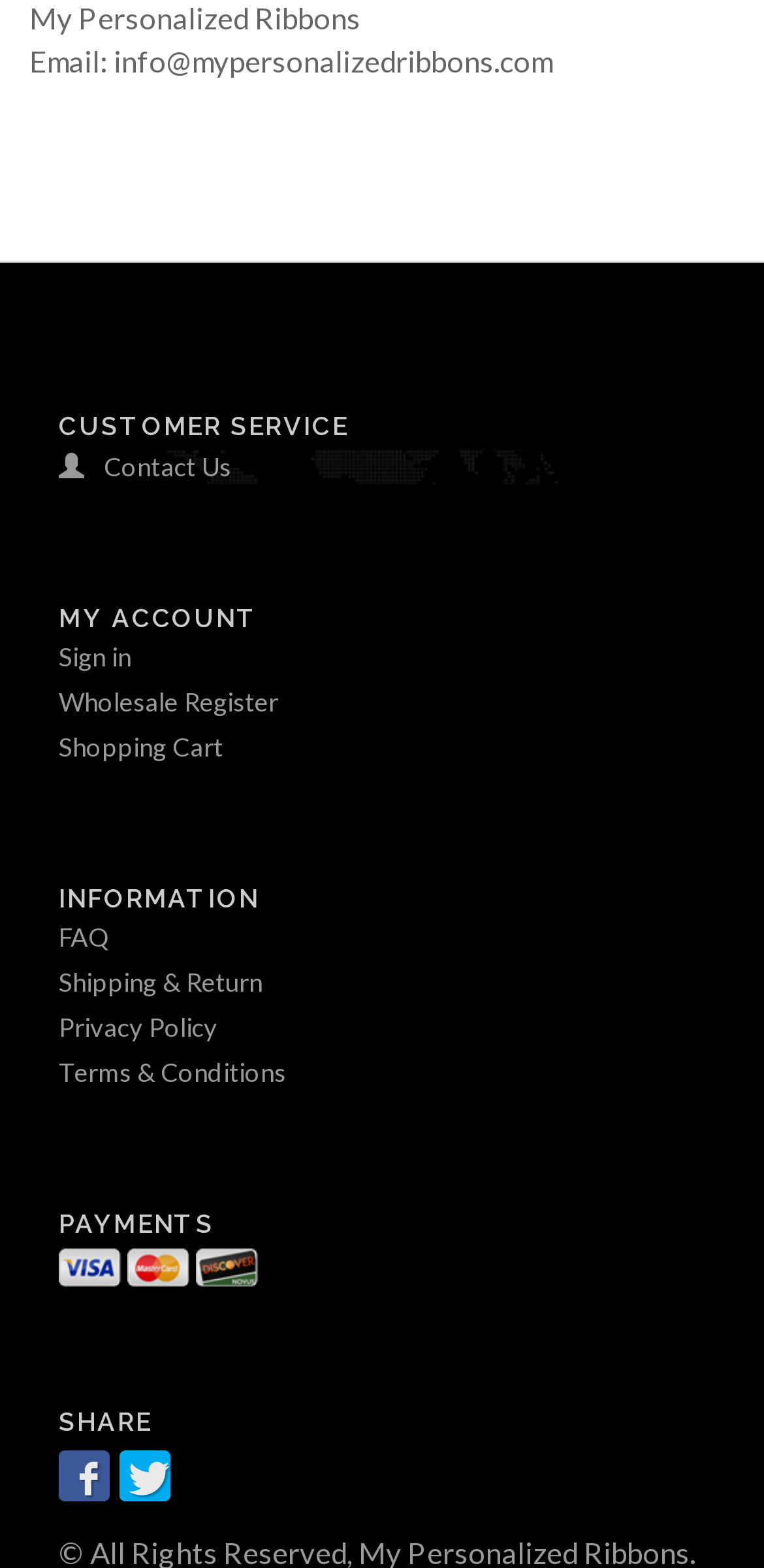Provide a brief response to the question below using one word or phrase:
What is the last link under the 'INFORMATION' heading?

Terms & Conditions